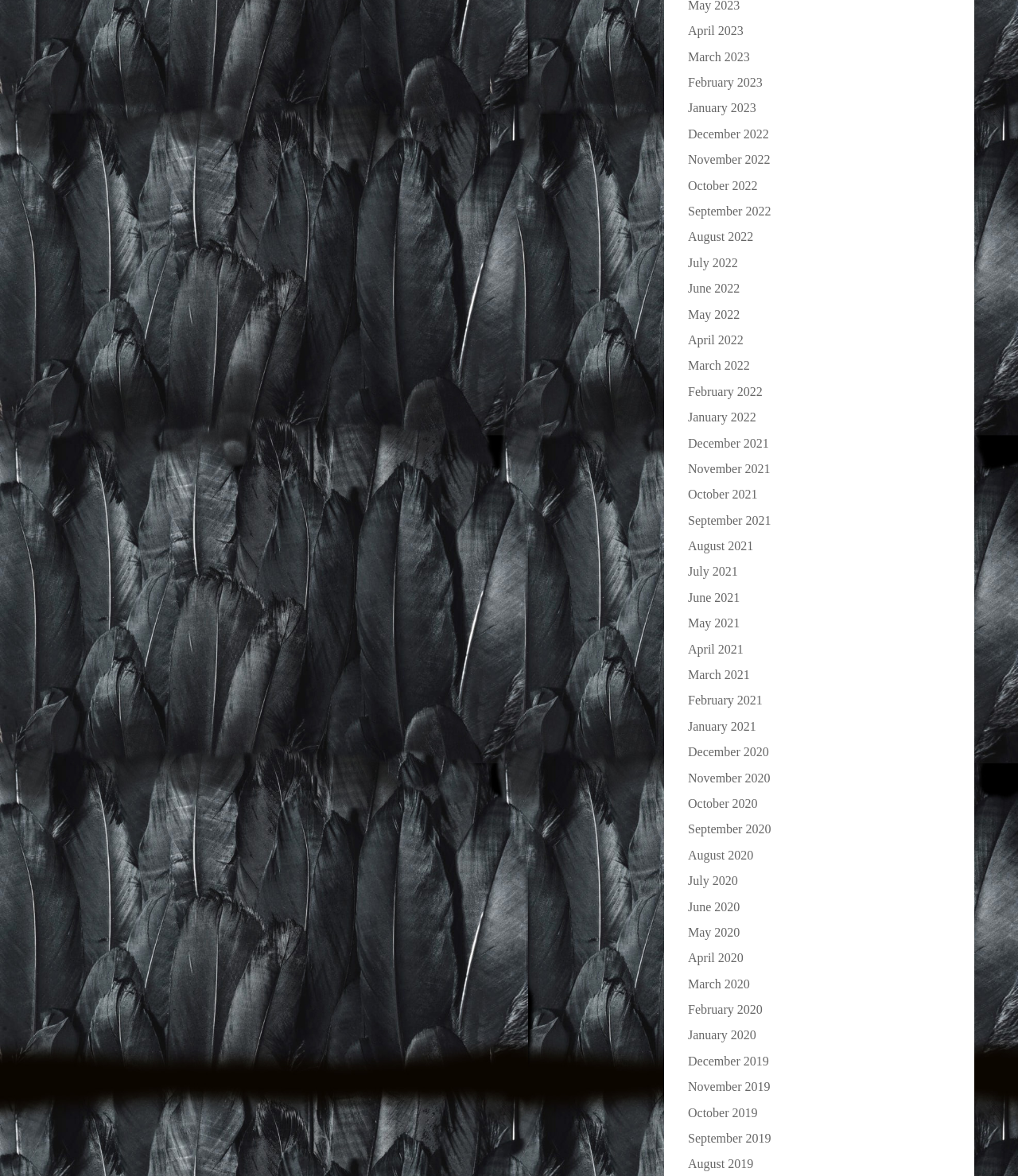Find the bounding box coordinates for the UI element that matches this description: "Automotive Product".

None